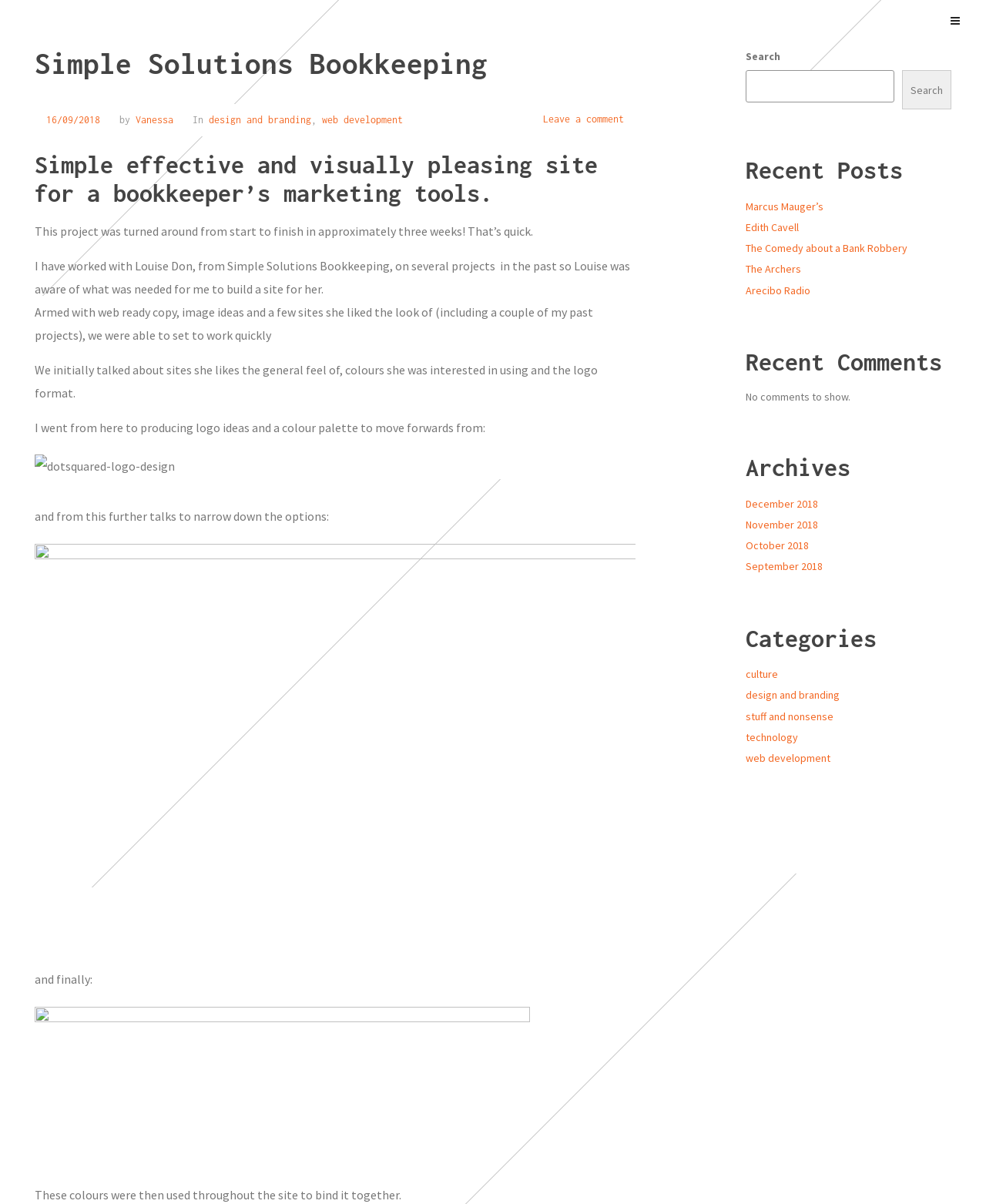Please predict the bounding box coordinates (top-left x, top-left y, bottom-right x, bottom-right y) for the UI element in the screenshot that fits the description: October 2018

[0.756, 0.447, 0.82, 0.459]